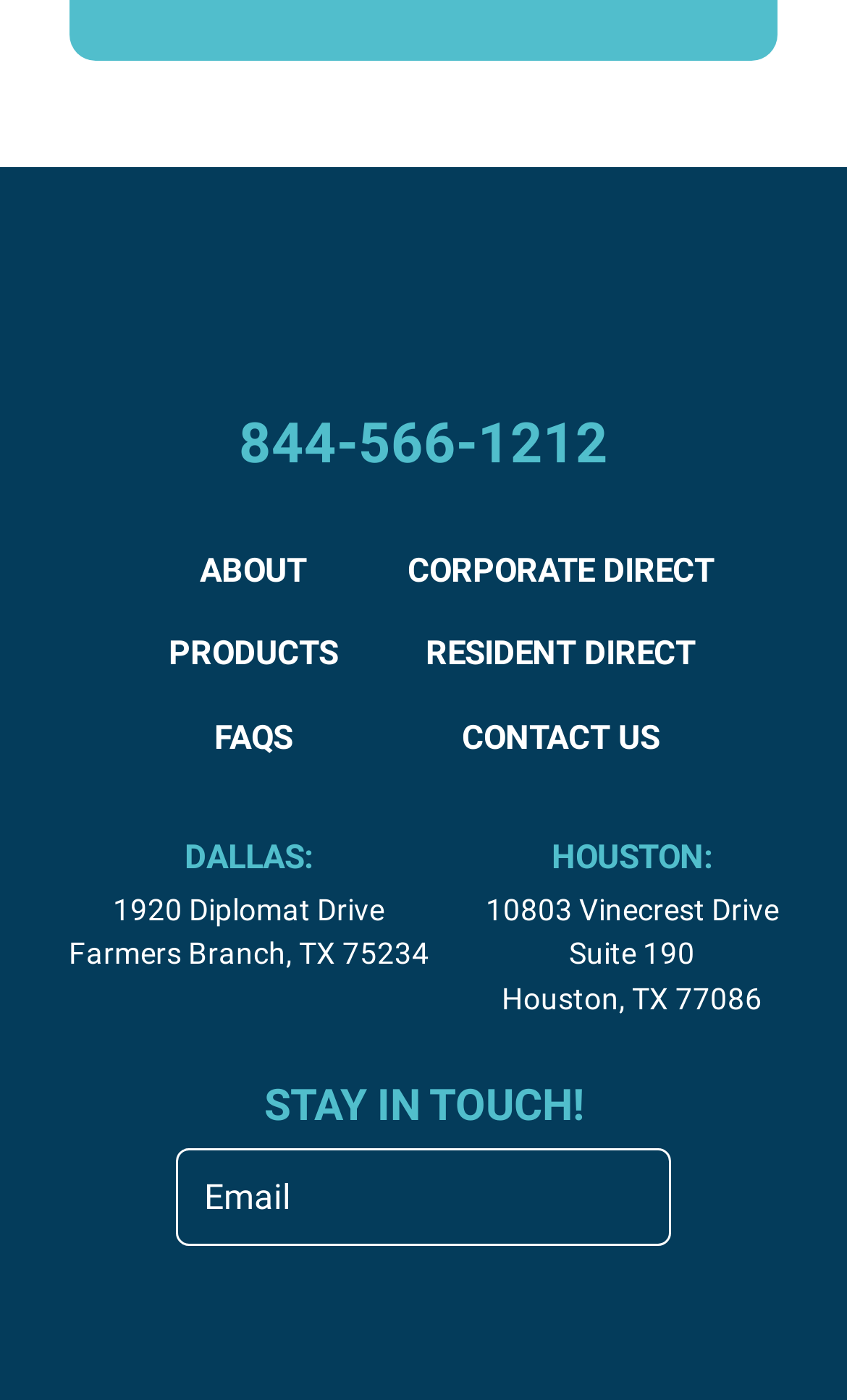Please locate the bounding box coordinates of the element that should be clicked to complete the given instruction: "Call 844-566-1212".

[0.282, 0.287, 0.718, 0.347]